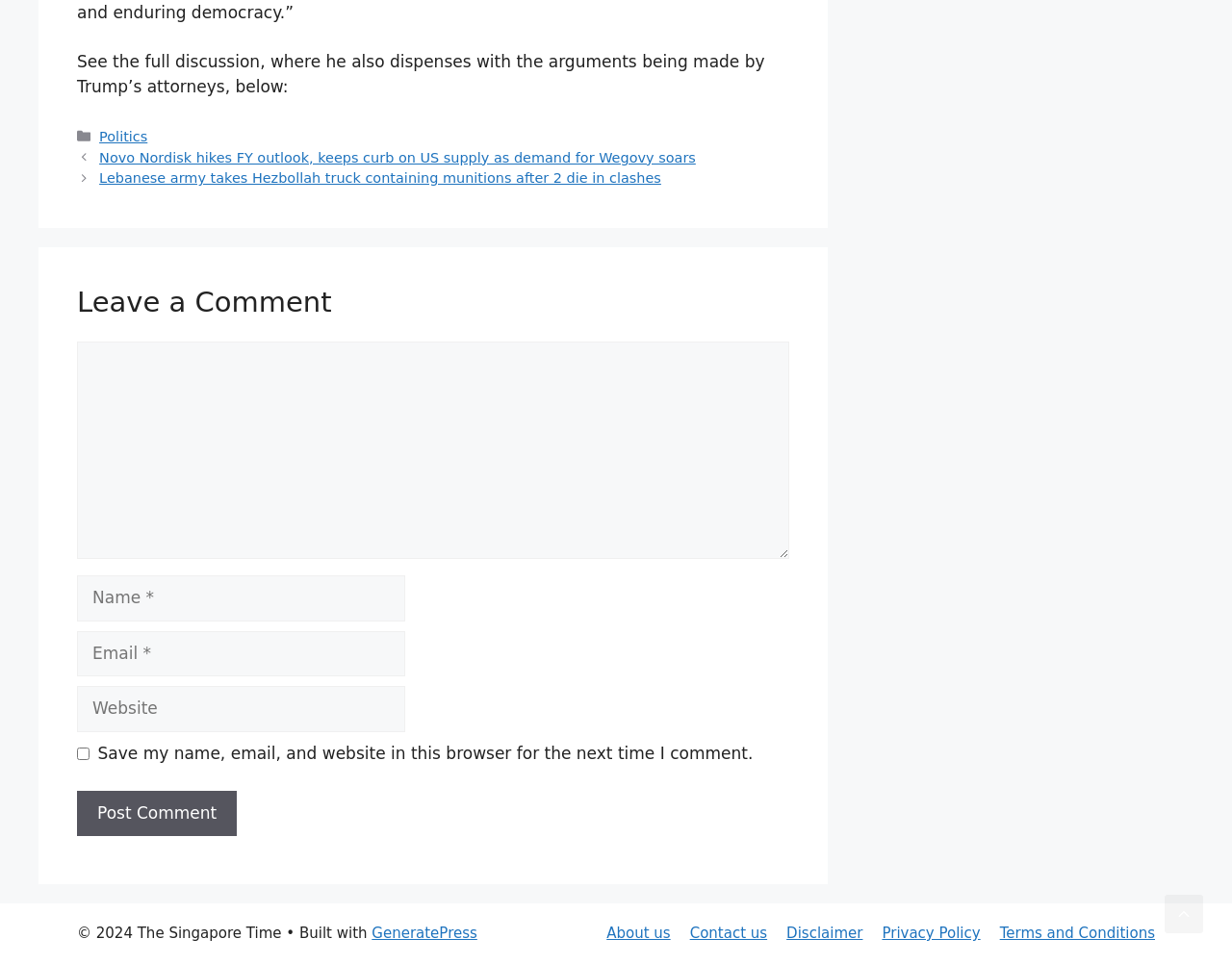What are the categories of posts available on this website?
Refer to the image and provide a concise answer in one word or phrase.

Politics